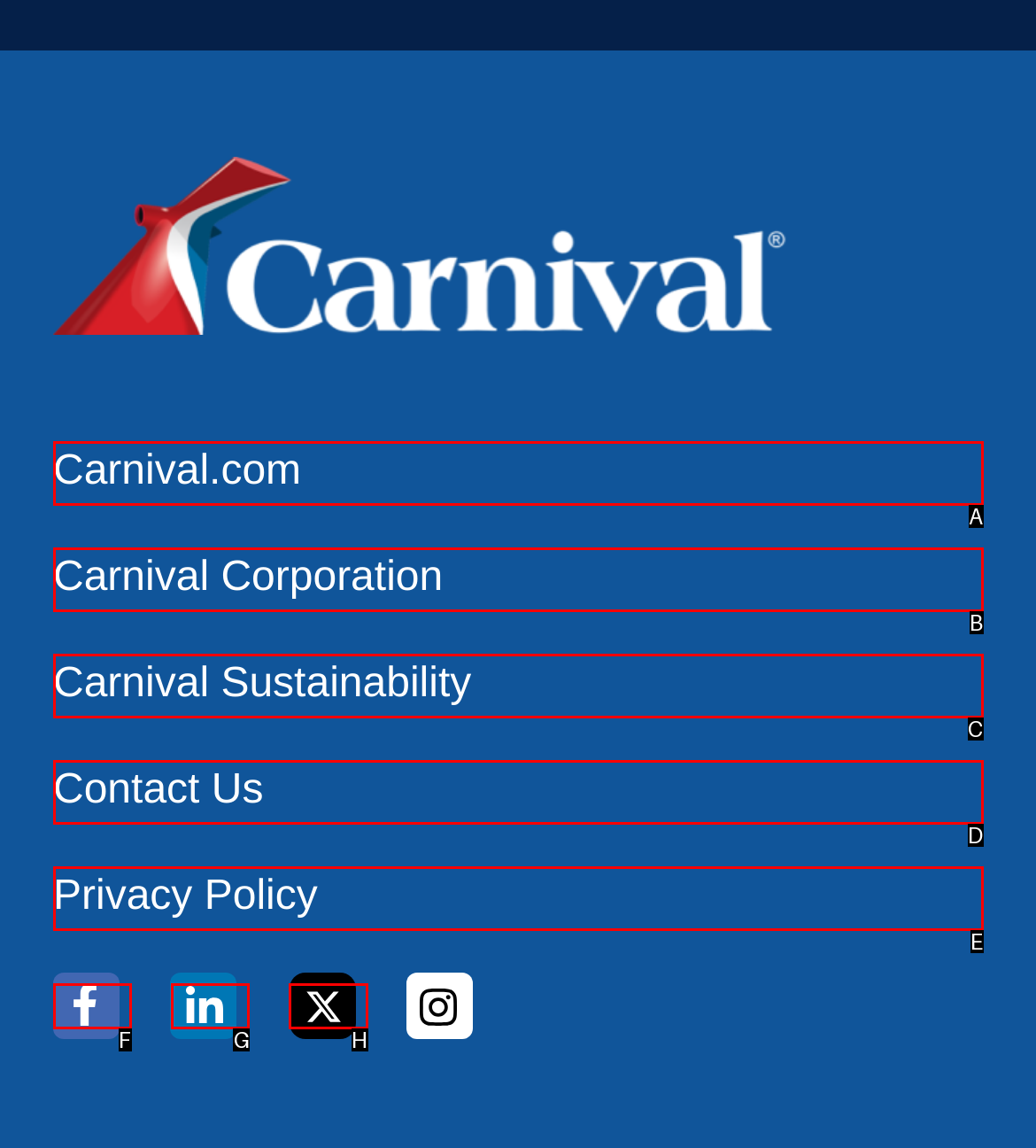Given the description: Contact Us, identify the matching option. Answer with the corresponding letter.

D